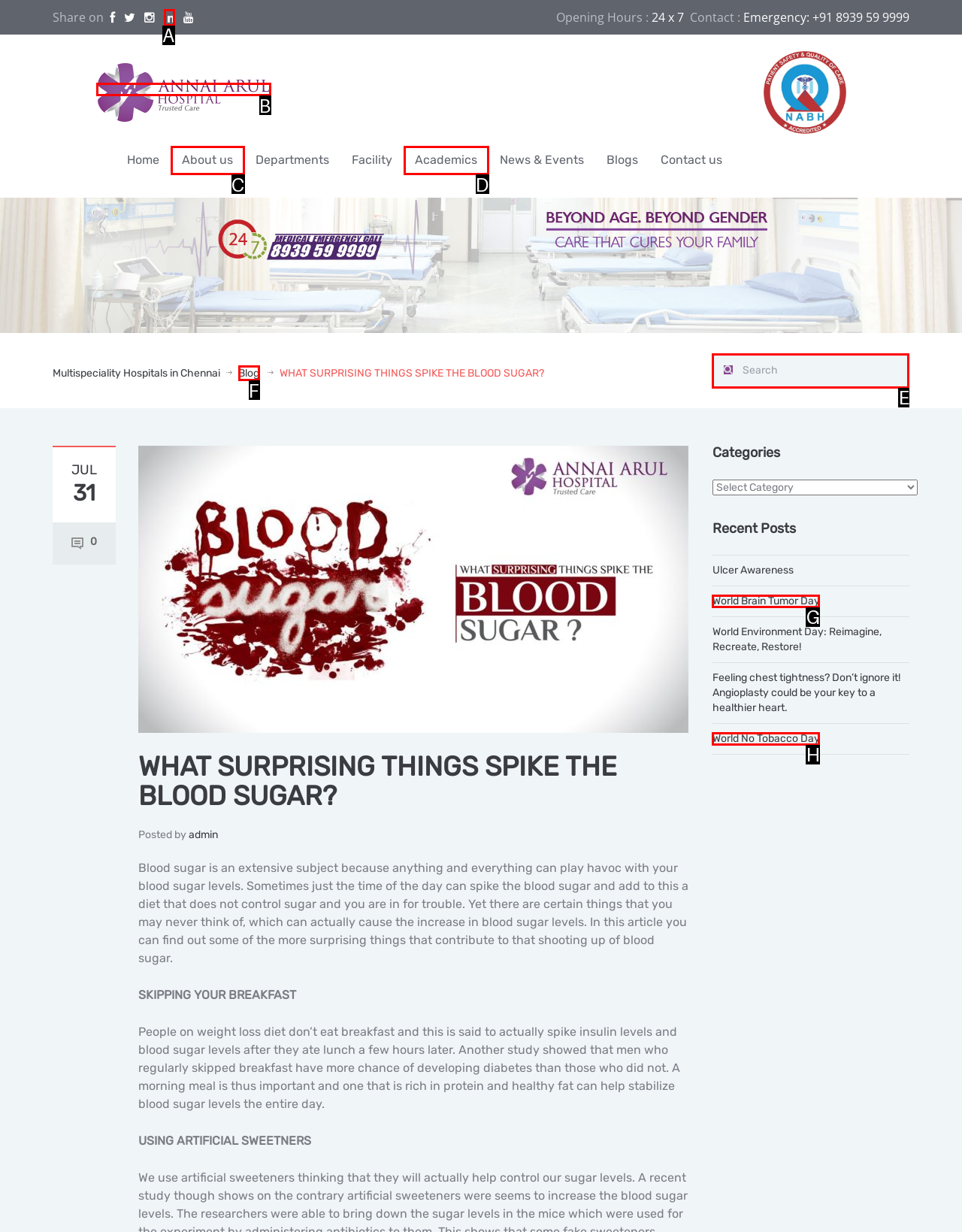Identify the HTML element to click to execute this task: Search for something Respond with the letter corresponding to the proper option.

E